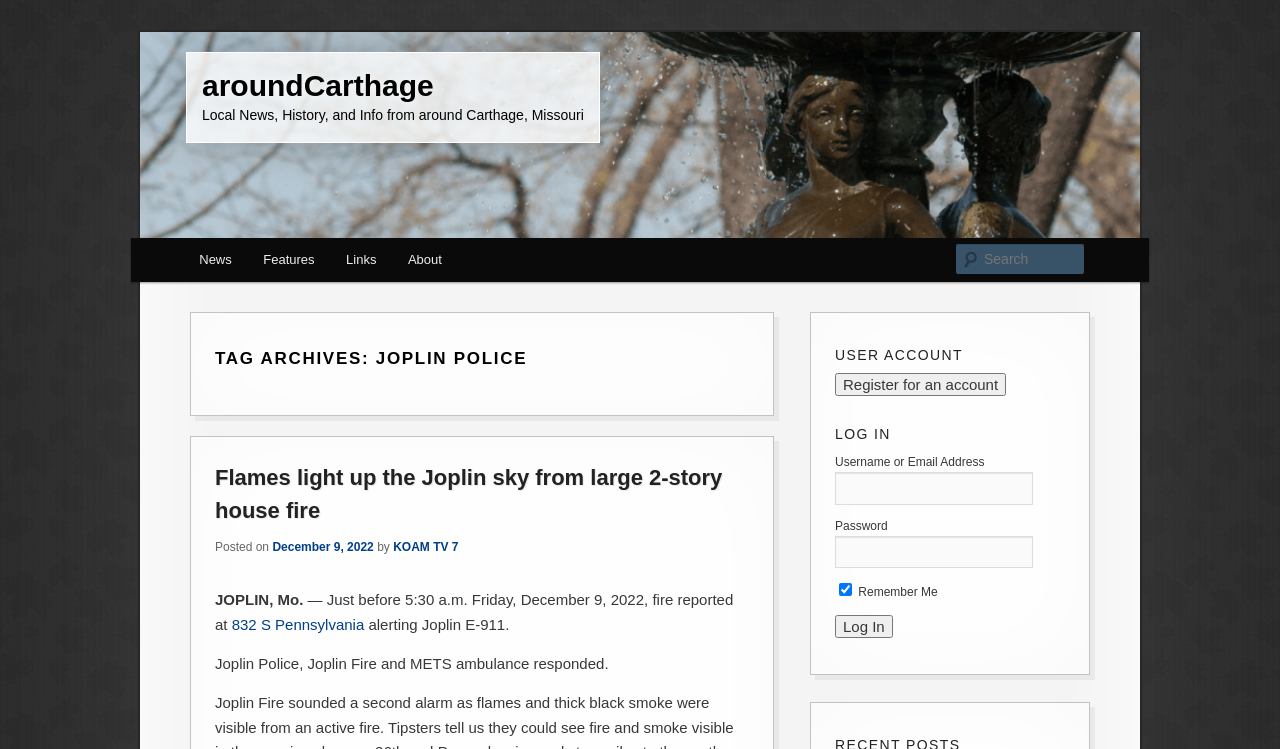Locate the bounding box coordinates of the element that should be clicked to fulfill the instruction: "Go to News page".

[0.143, 0.318, 0.193, 0.376]